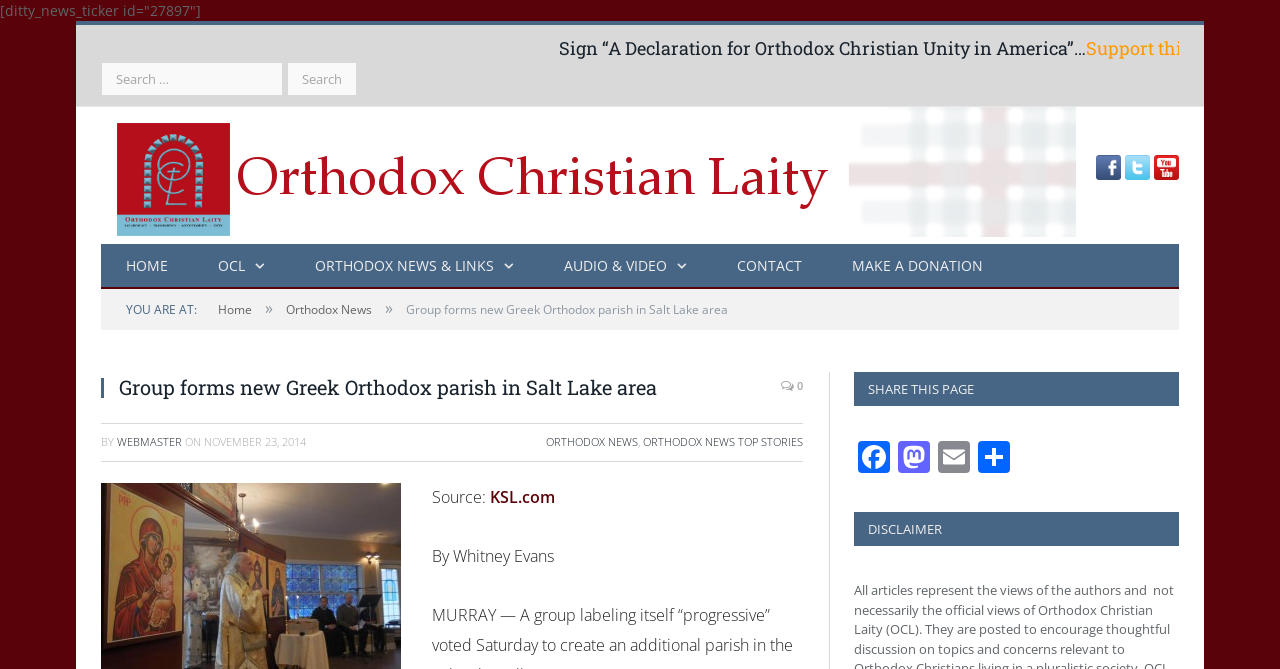Using the details from the image, please elaborate on the following question: What social media platforms can you share this page on?

I determined the answer by looking at the 'SHARE THIS PAGE' section, which provides links to share the page on Facebook, Mastodon, and Email.